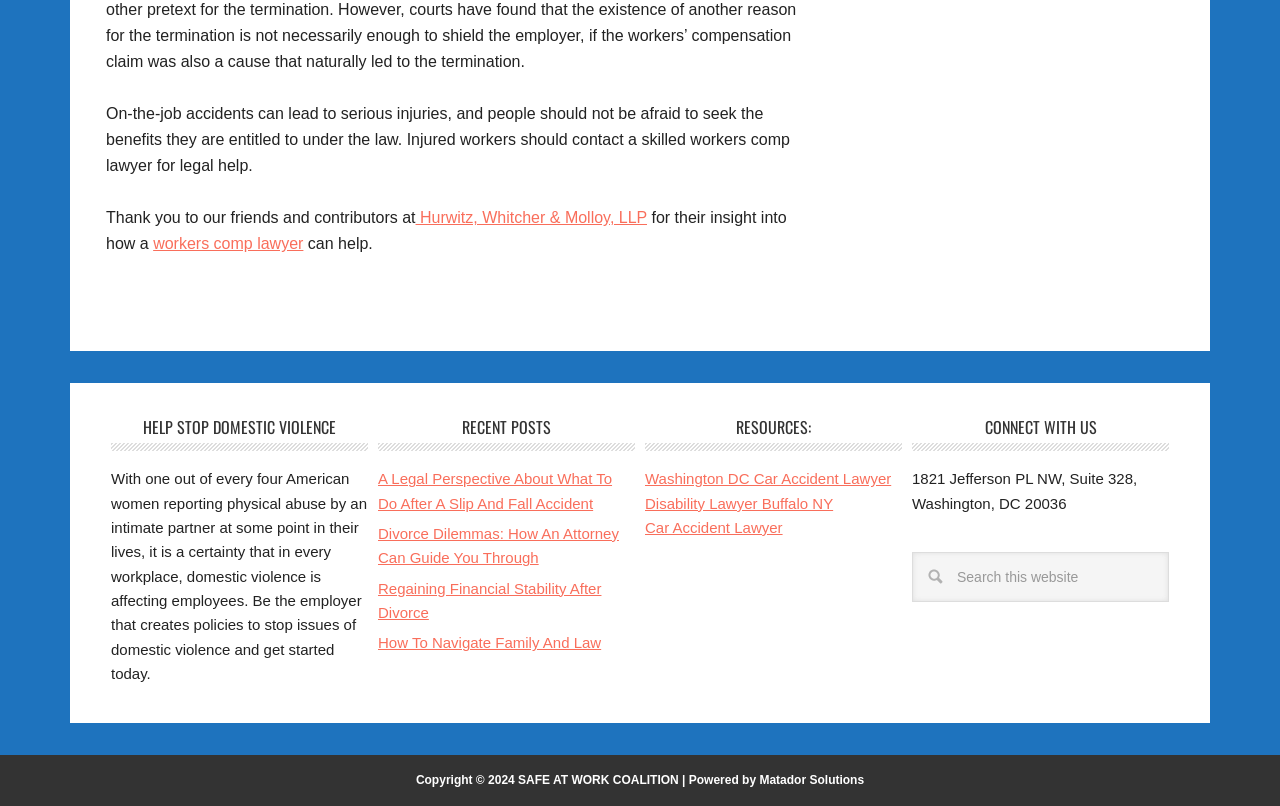Answer this question in one word or a short phrase: What is the purpose of a workers comp lawyer?

to help